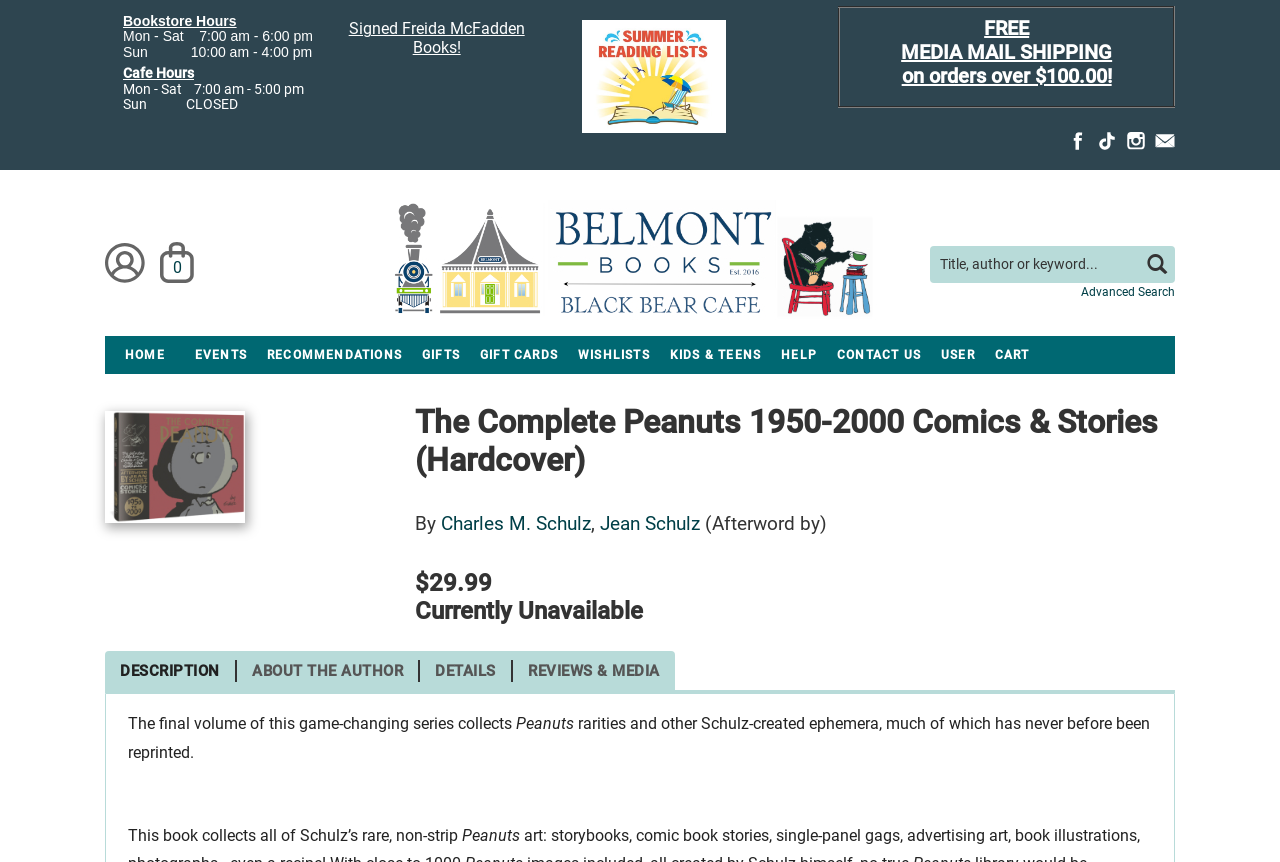Specify the bounding box coordinates of the area to click in order to follow the given instruction: "Search for a book."

[0.727, 0.285, 0.918, 0.328]